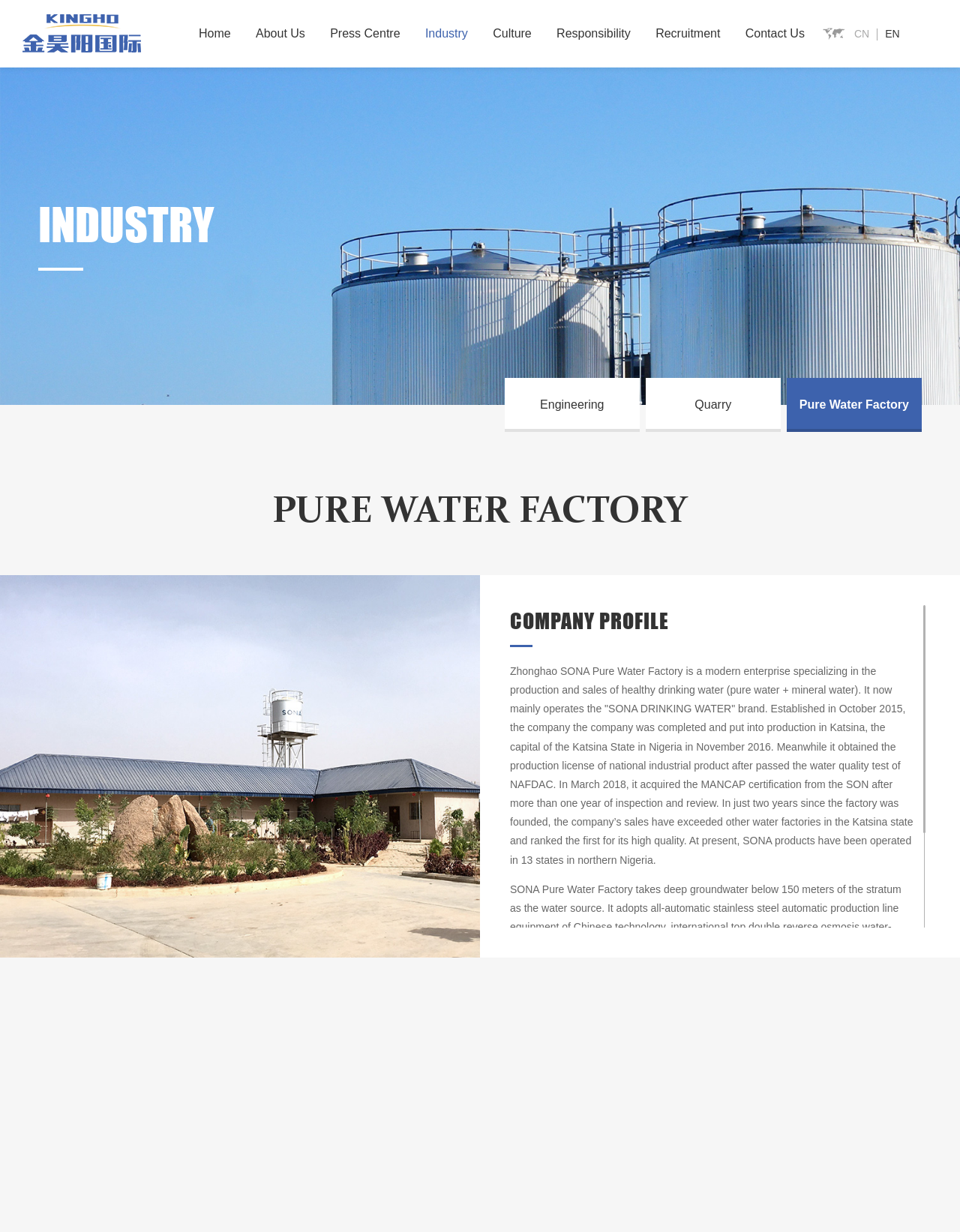How many states in northern Nigeria does SONA operate in?
Look at the screenshot and provide an in-depth answer.

As mentioned in the company profile section, at present, SONA products have been operated in 13 states in northern Nigeria.